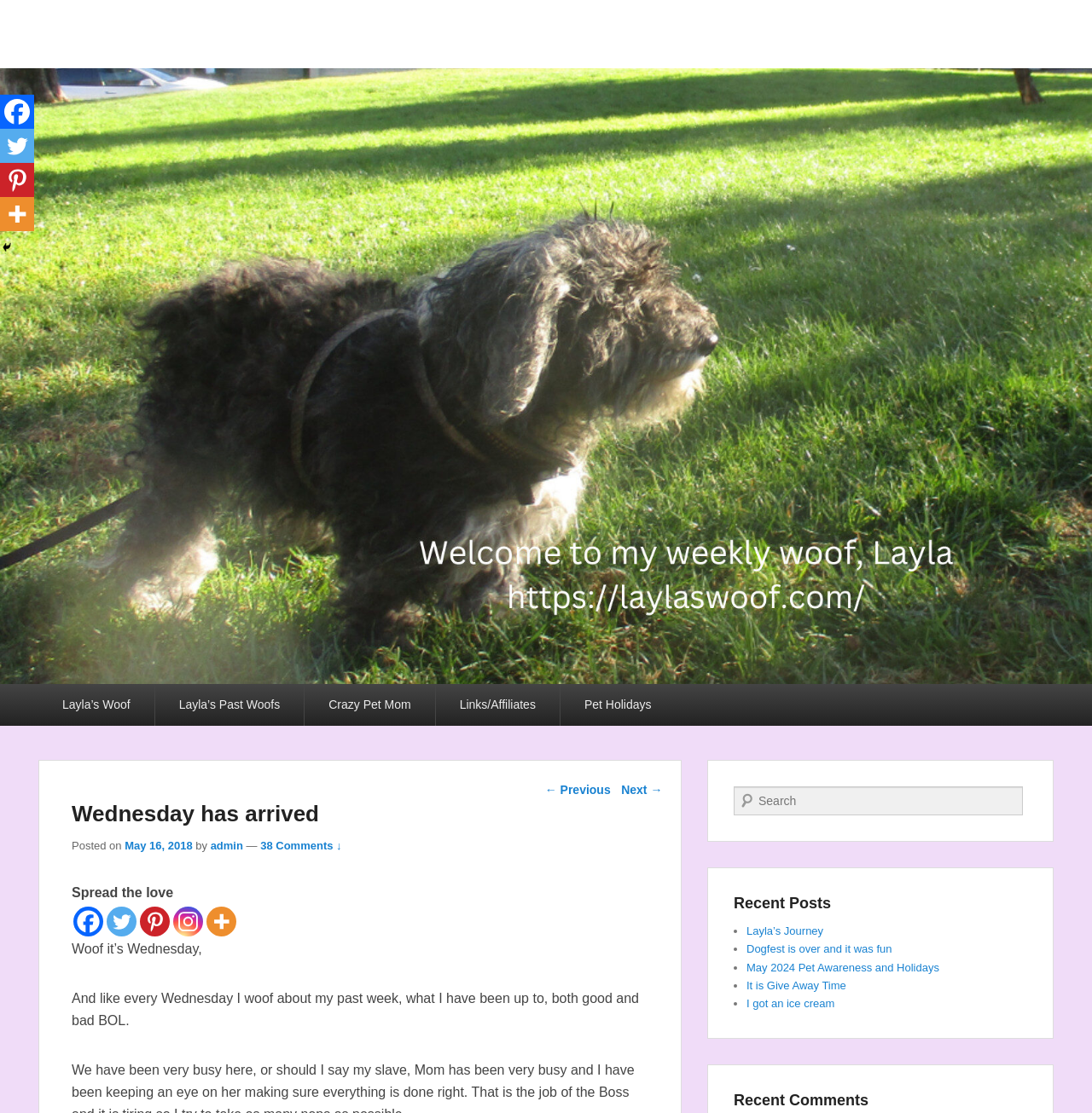Please indicate the bounding box coordinates of the element's region to be clicked to achieve the instruction: "Share on Facebook". Provide the coordinates as four float numbers between 0 and 1, i.e., [left, top, right, bottom].

[0.067, 0.815, 0.095, 0.842]